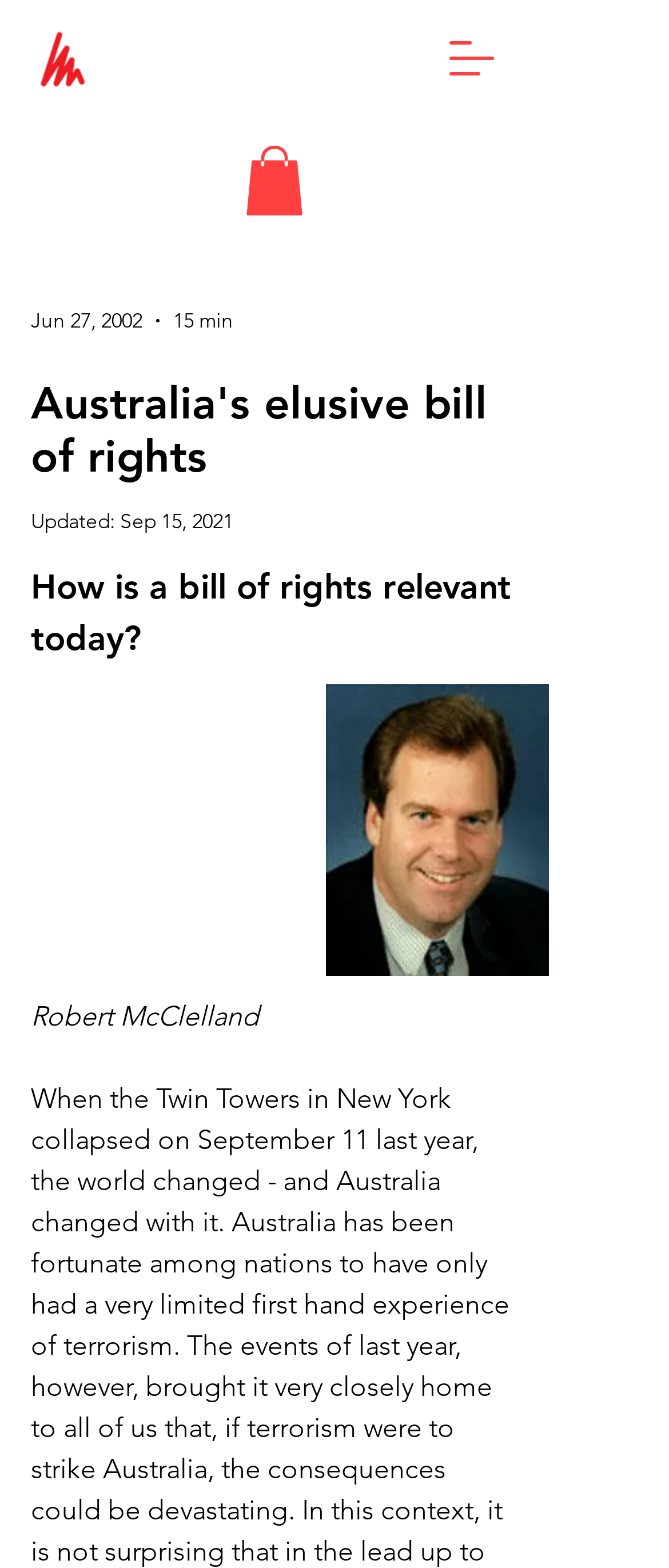What is the date of the article?
Ensure your answer is thorough and detailed.

I found the date of the article by looking at the image element with the OCR text 'Jun 27, 2002' which is a child element of the link element with an empty string as its text.